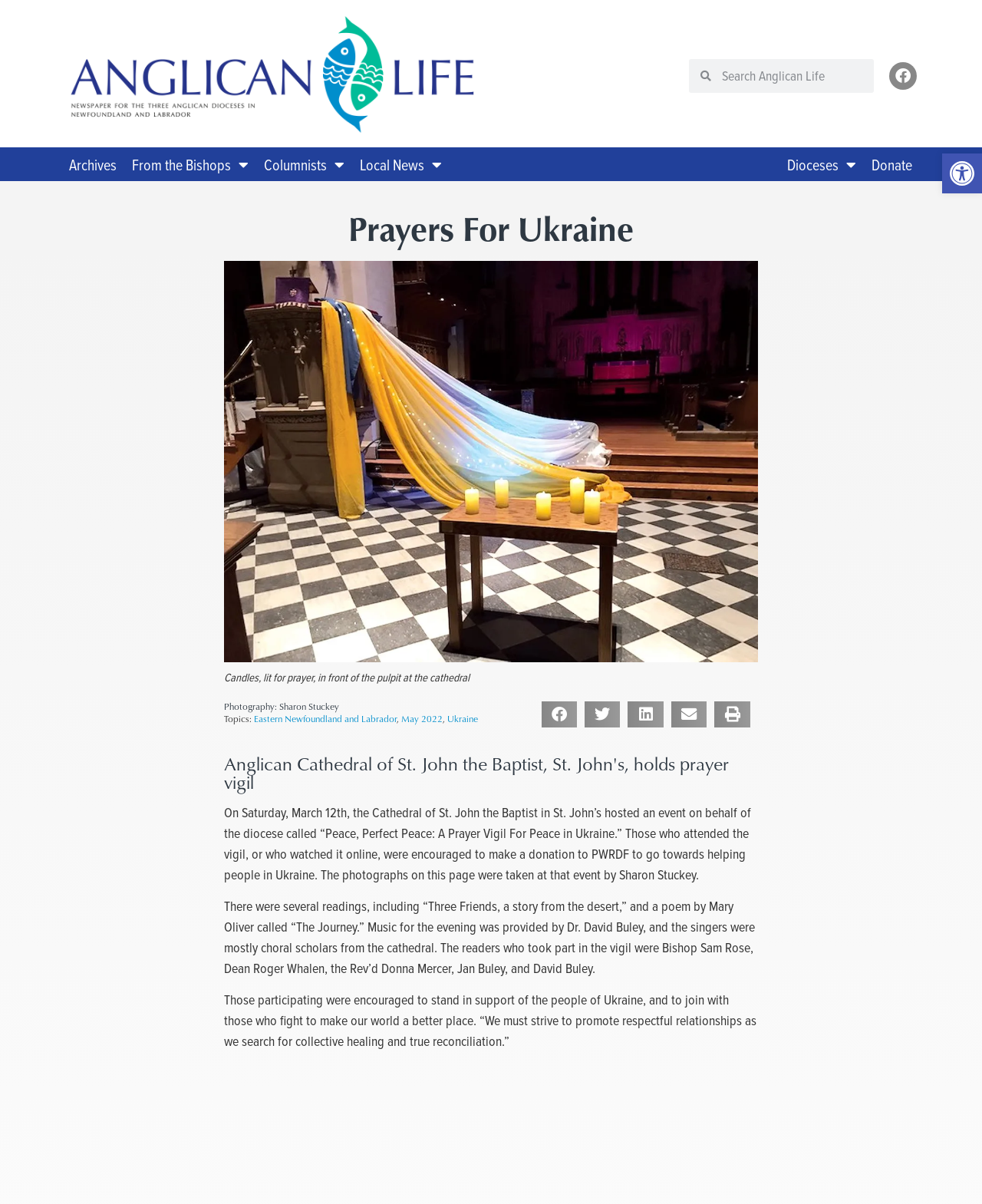Please identify the bounding box coordinates of the clickable element to fulfill the following instruction: "View photographs from the Ukraine Prayer Vigil". The coordinates should be four float numbers between 0 and 1, i.e., [left, top, right, bottom].

[0.228, 0.98, 0.575, 0.997]